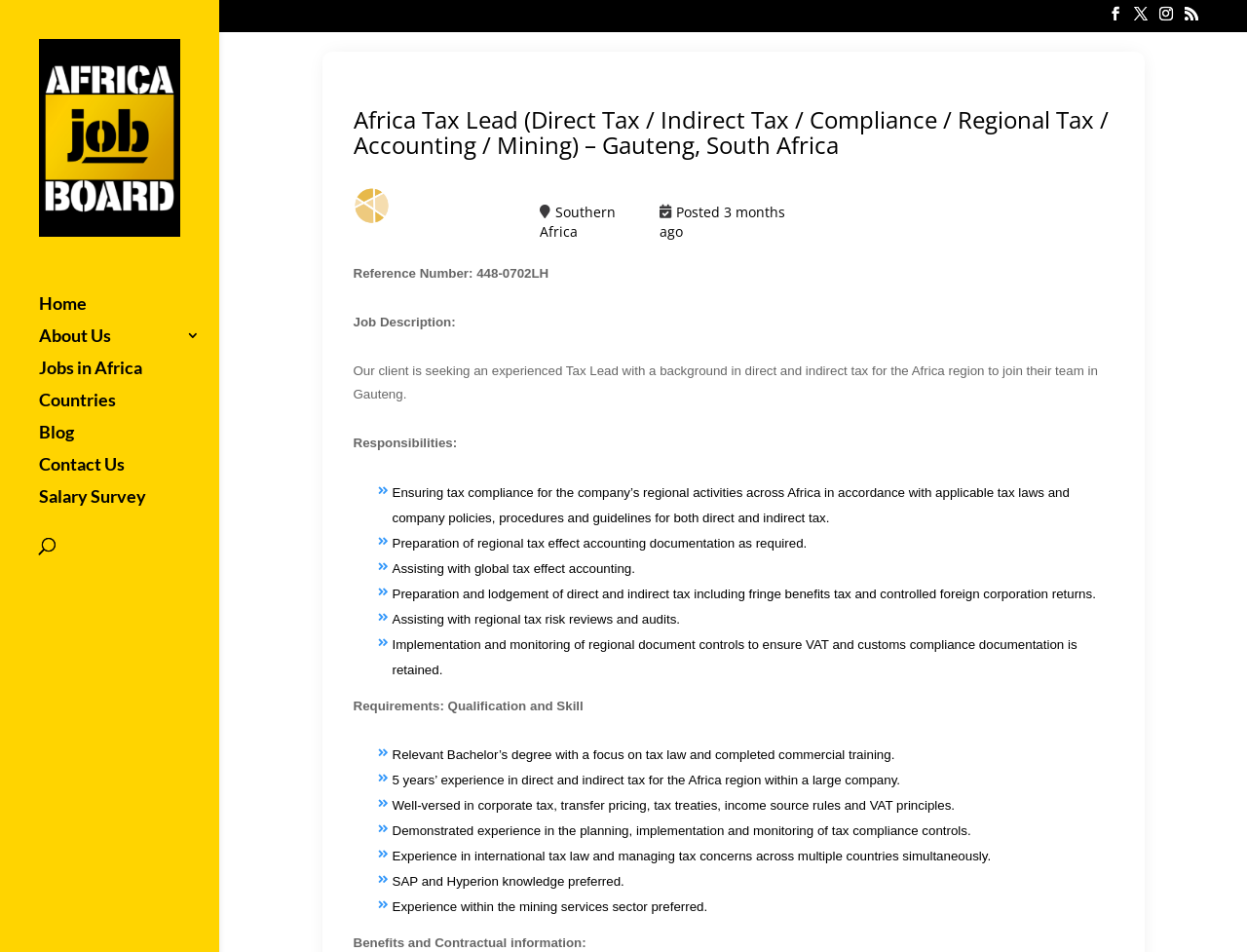Refer to the image and provide an in-depth answer to the question:
What is the location of the job?

I found the location of the job by looking at the heading of the webpage, which mentions 'Gauteng, South Africa'. This is likely to be the location of the job.